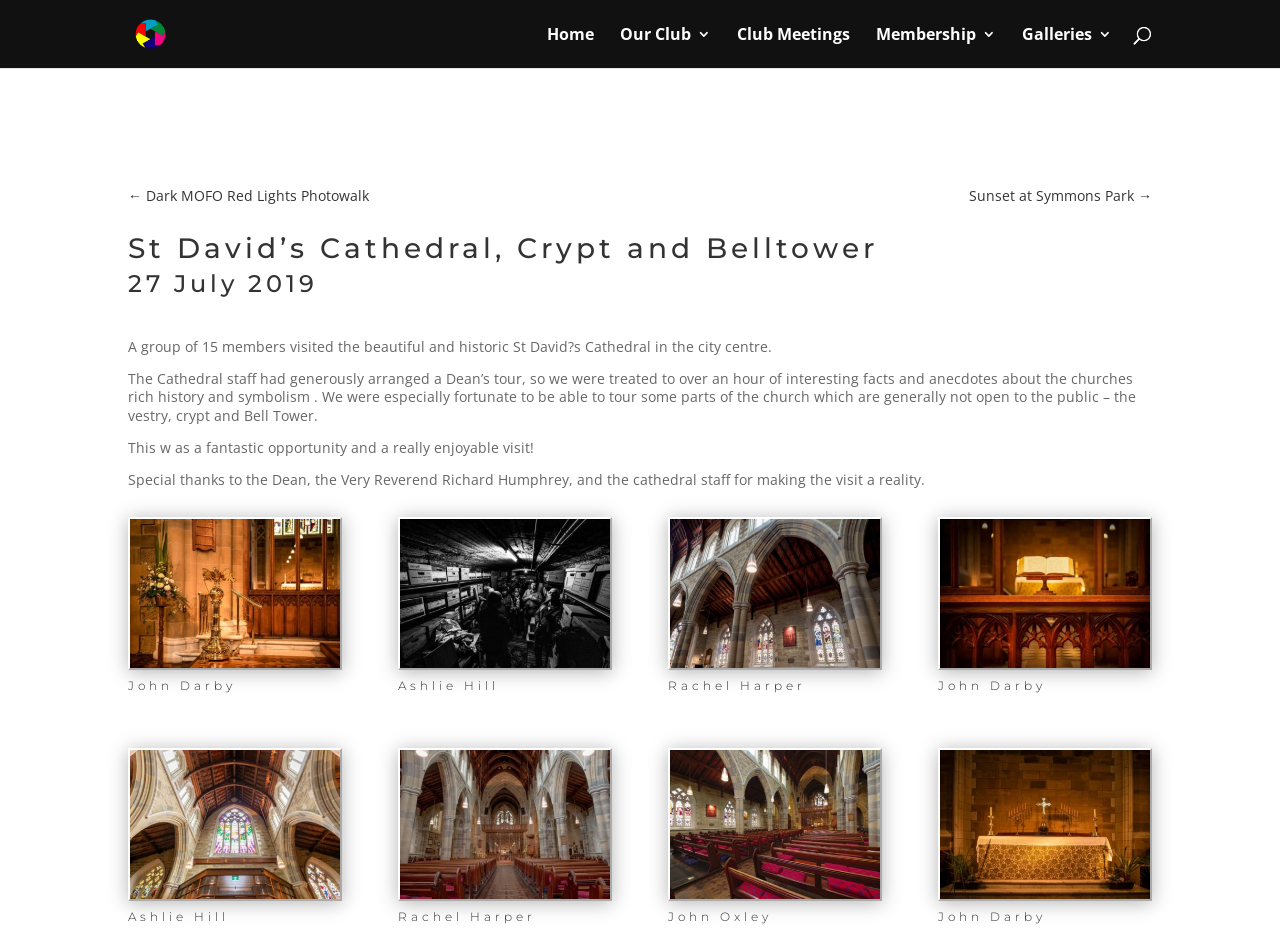Locate the bounding box coordinates of the UI element described by: "Membership". Provide the coordinates as four float numbers between 0 and 1, formatted as [left, top, right, bottom].

[0.684, 0.029, 0.778, 0.073]